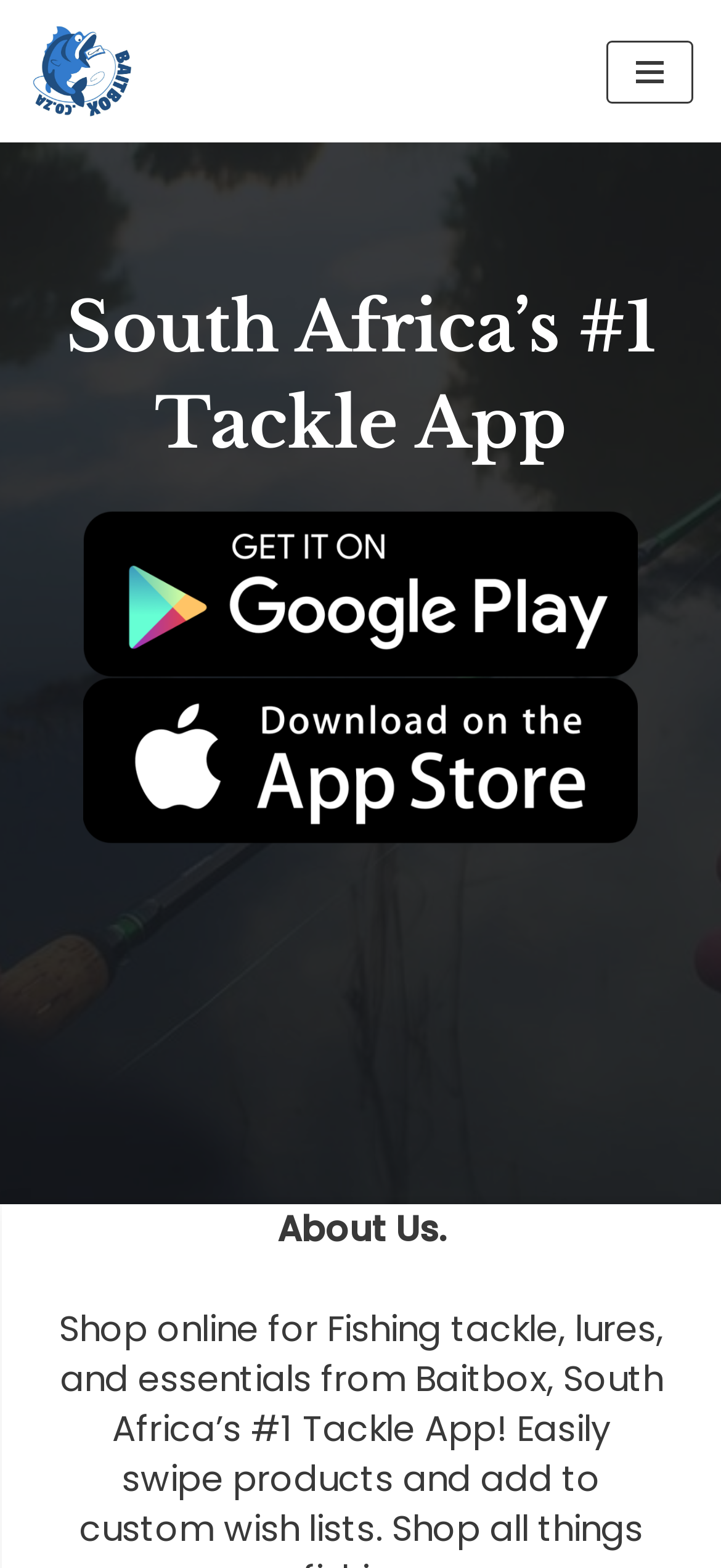What is the purpose of the Navigation Menu button?
Answer the question in a detailed and comprehensive manner.

The Navigation Menu button is located at the top right corner of the webpage, and it is not expanded by default. This suggests that it is used to open a navigation menu, which is likely to contain links to other sections of the website.